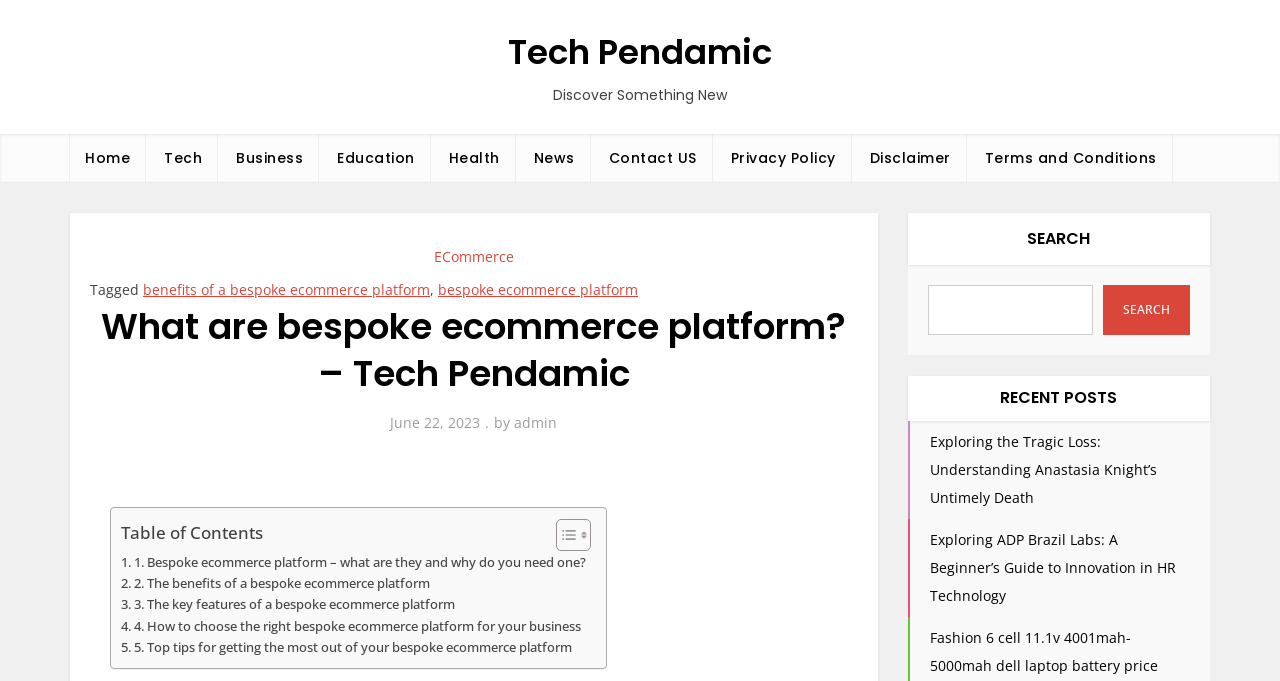Find the bounding box coordinates for the element that must be clicked to complete the instruction: "Search for something". The coordinates should be four float numbers between 0 and 1, indicated as [left, top, right, bottom].

[0.725, 0.419, 0.854, 0.492]